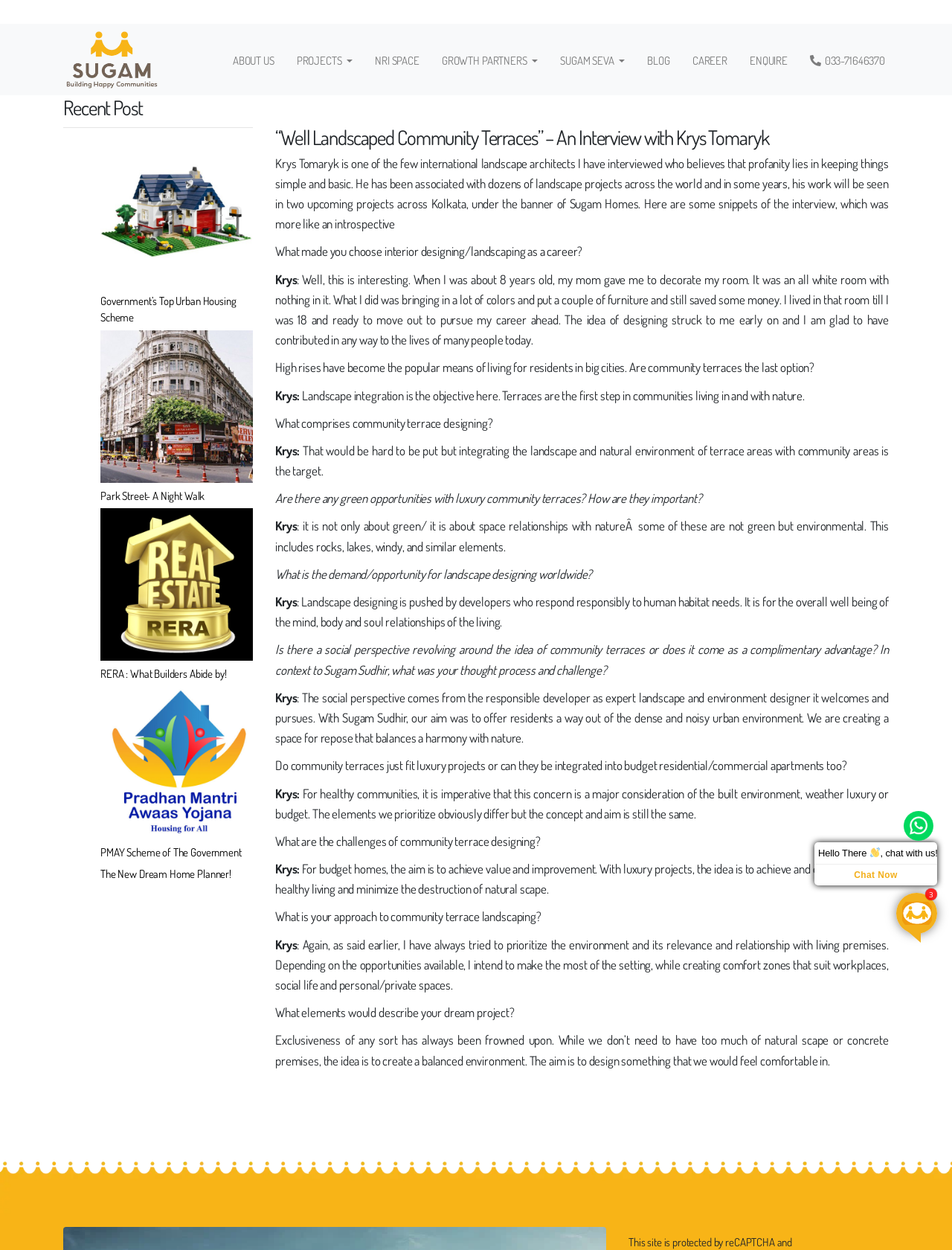How many links are there in the navigation menu?
Please give a detailed answer to the question using the information shown in the image.

The navigation menu is located at the top of the webpage, and it contains 8 link elements with the texts 'ABOUT US', 'PROJECTS', 'NRI SPACE', 'GROWTH PARTNERS', 'SUGAM SEVA', 'BLOG', 'CAREER', and 'ENQUIRE'.